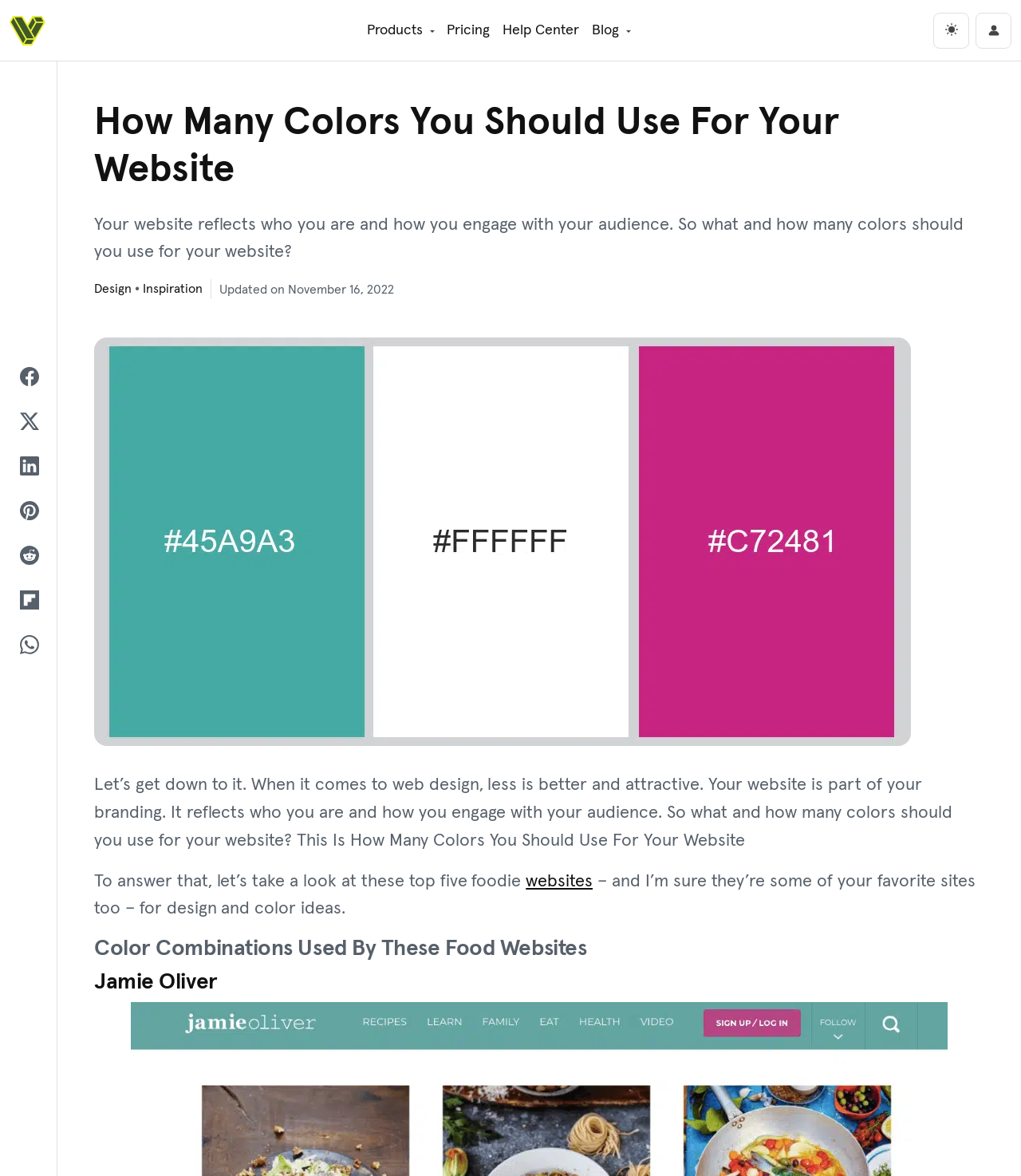Reply to the question with a brief word or phrase: What is the purpose of a website according to this webpage?

Reflect who you are